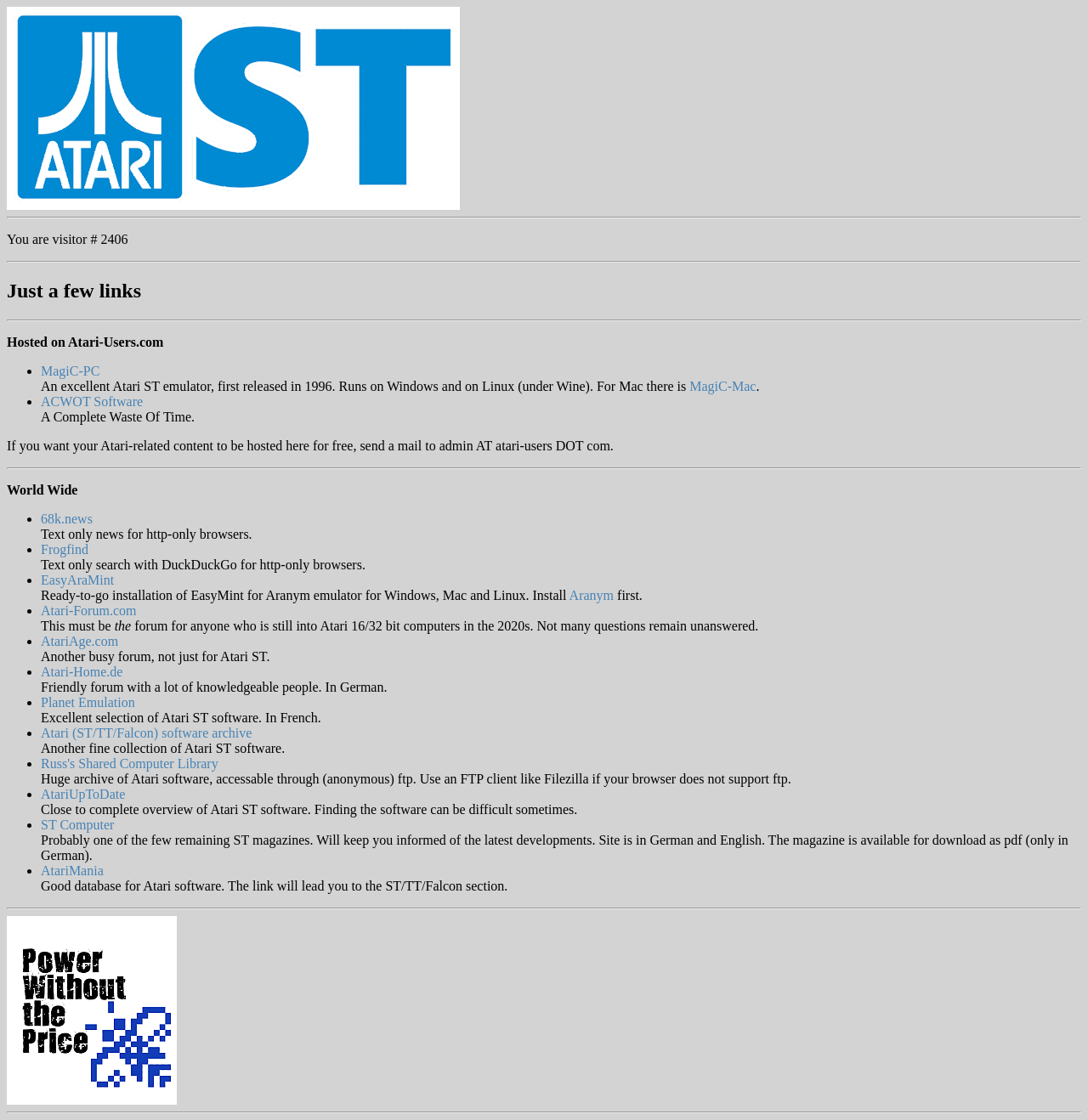Bounding box coordinates should be in the format (top-left x, top-left y, bottom-right x, bottom-right y) and all values should be floating point numbers between 0 and 1. Determine the bounding box coordinate for the UI element described as: Atari (ST/TT/Falcon) software archive

[0.038, 0.648, 0.232, 0.661]